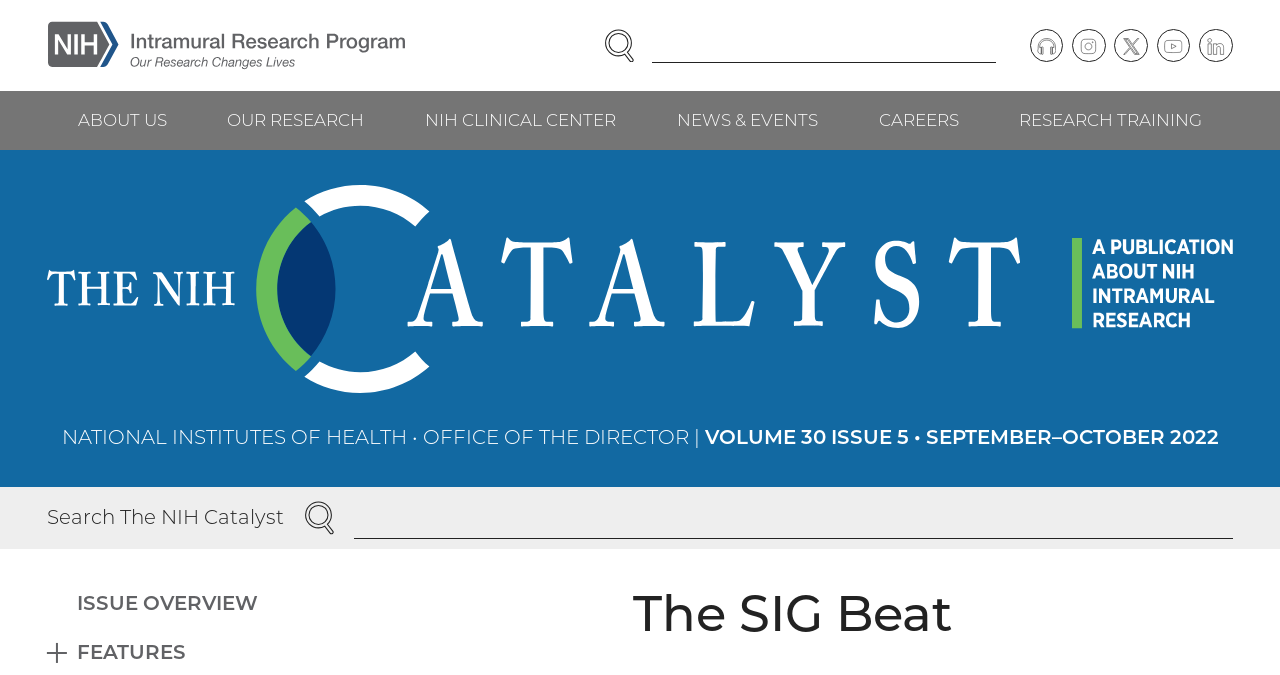How many main navigation links are available?
Could you please answer the question thoroughly and with as much detail as possible?

I counted the number of links under the 'Main navigation' section, which includes links to ABOUT US, OUR RESEARCH, NIH CLINICAL CENTER, NEWS & EVENTS, CAREERS, RESEARCH TRAINING, totaling 7 main navigation links.